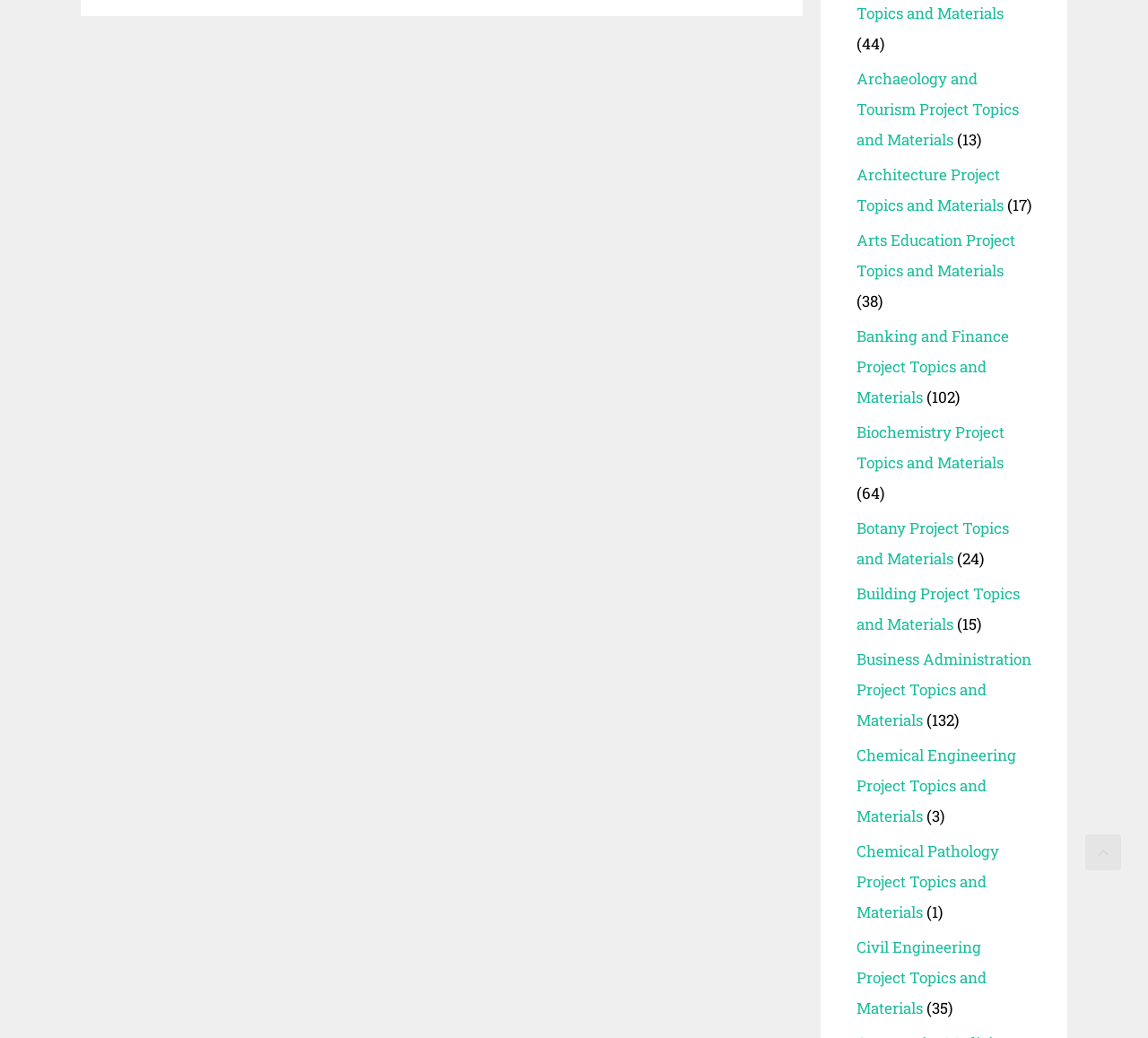Please give a concise answer to this question using a single word or phrase: 
What is the first project topic listed?

Archaeology and Tourism